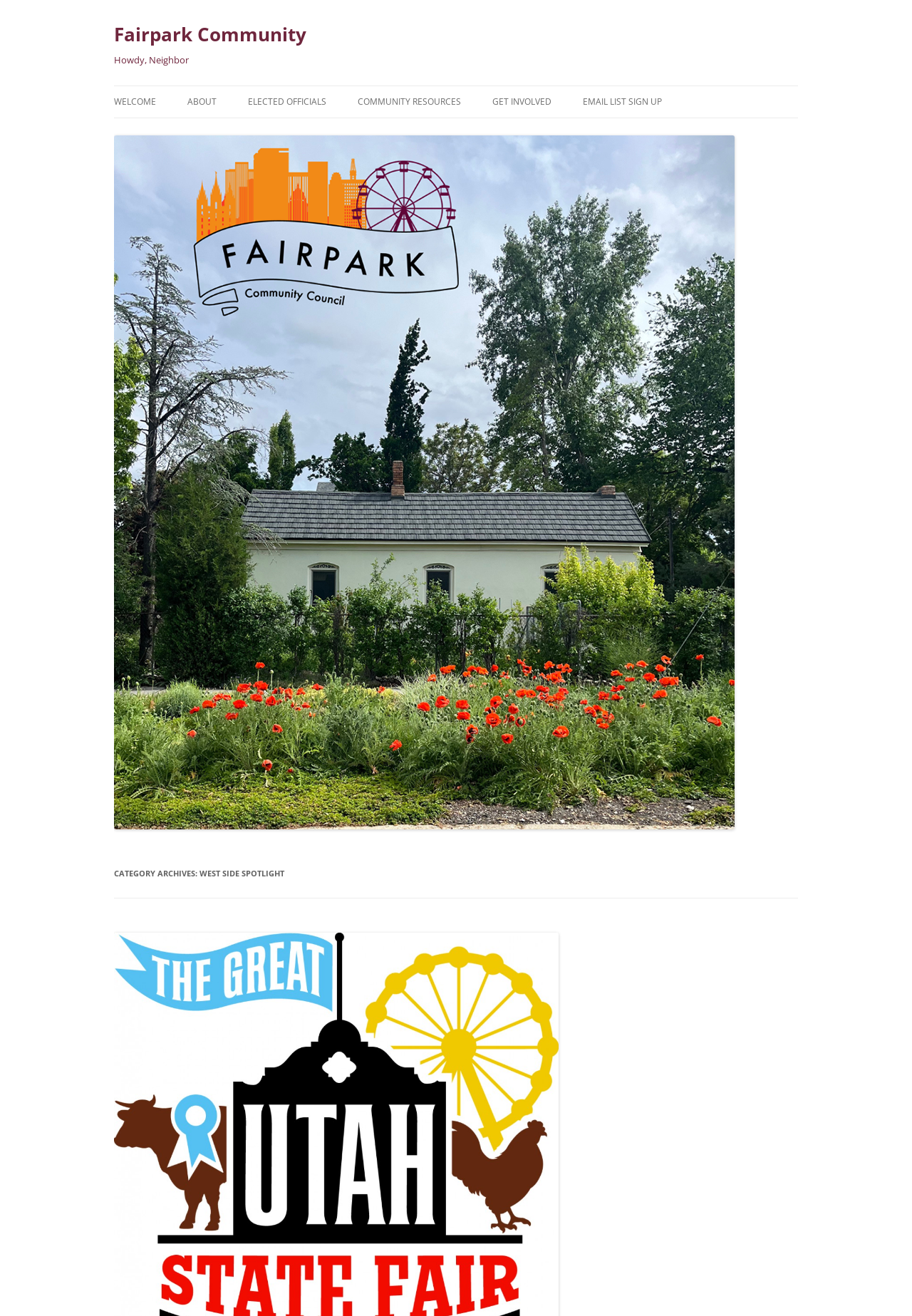What is the purpose of the 'Skip to content' link?
Provide a detailed answer to the question using information from the image.

The purpose of the 'Skip to content' link can be inferred from its text content. The link is located at the top of the webpage with bounding box coordinates [0.5, 0.065, 0.501, 0.066], suggesting that it is a navigation aid to help users quickly access the main content of the webpage.